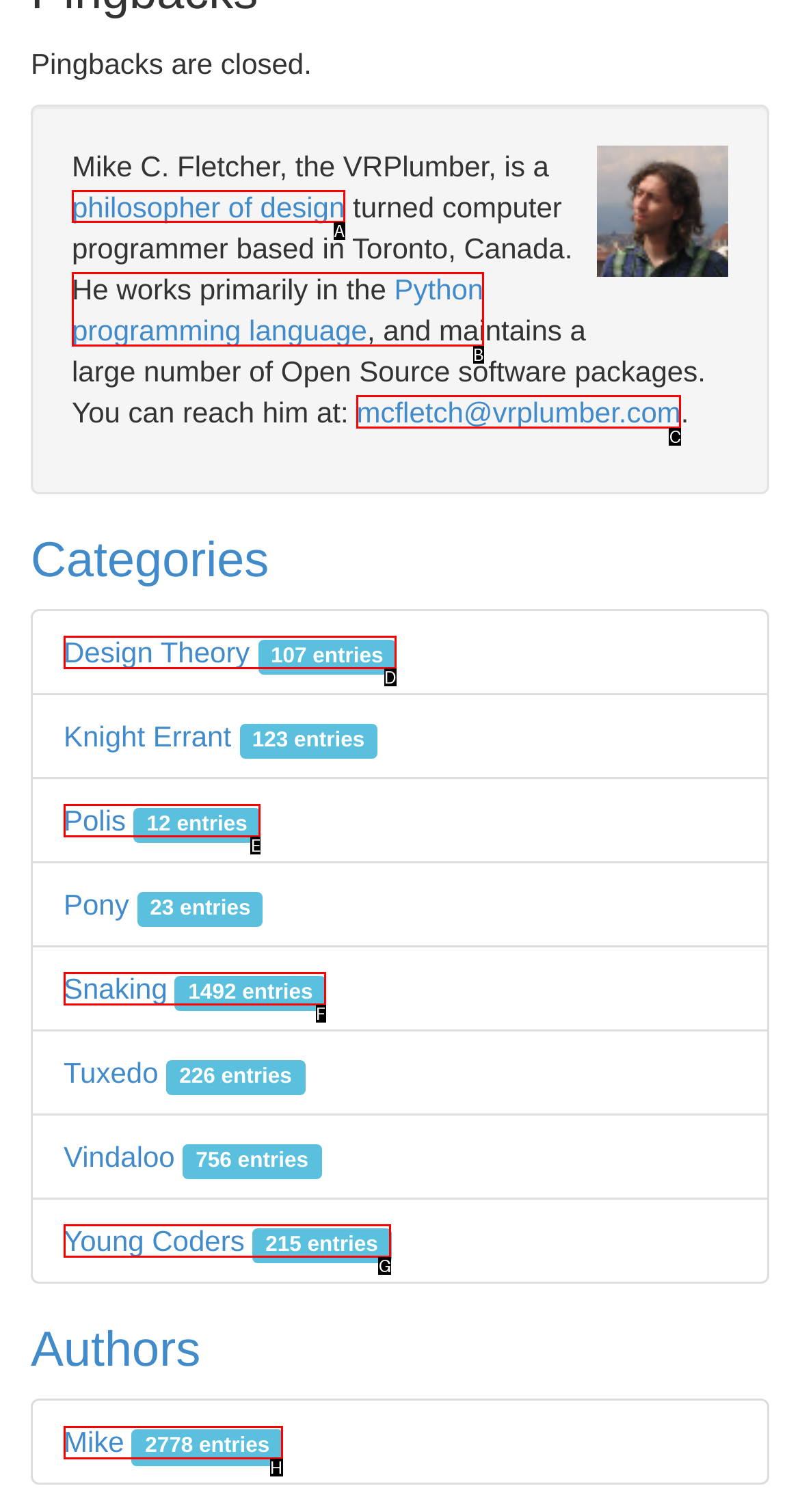Identify which lettered option to click to carry out the task: view philosopher of design. Provide the letter as your answer.

A